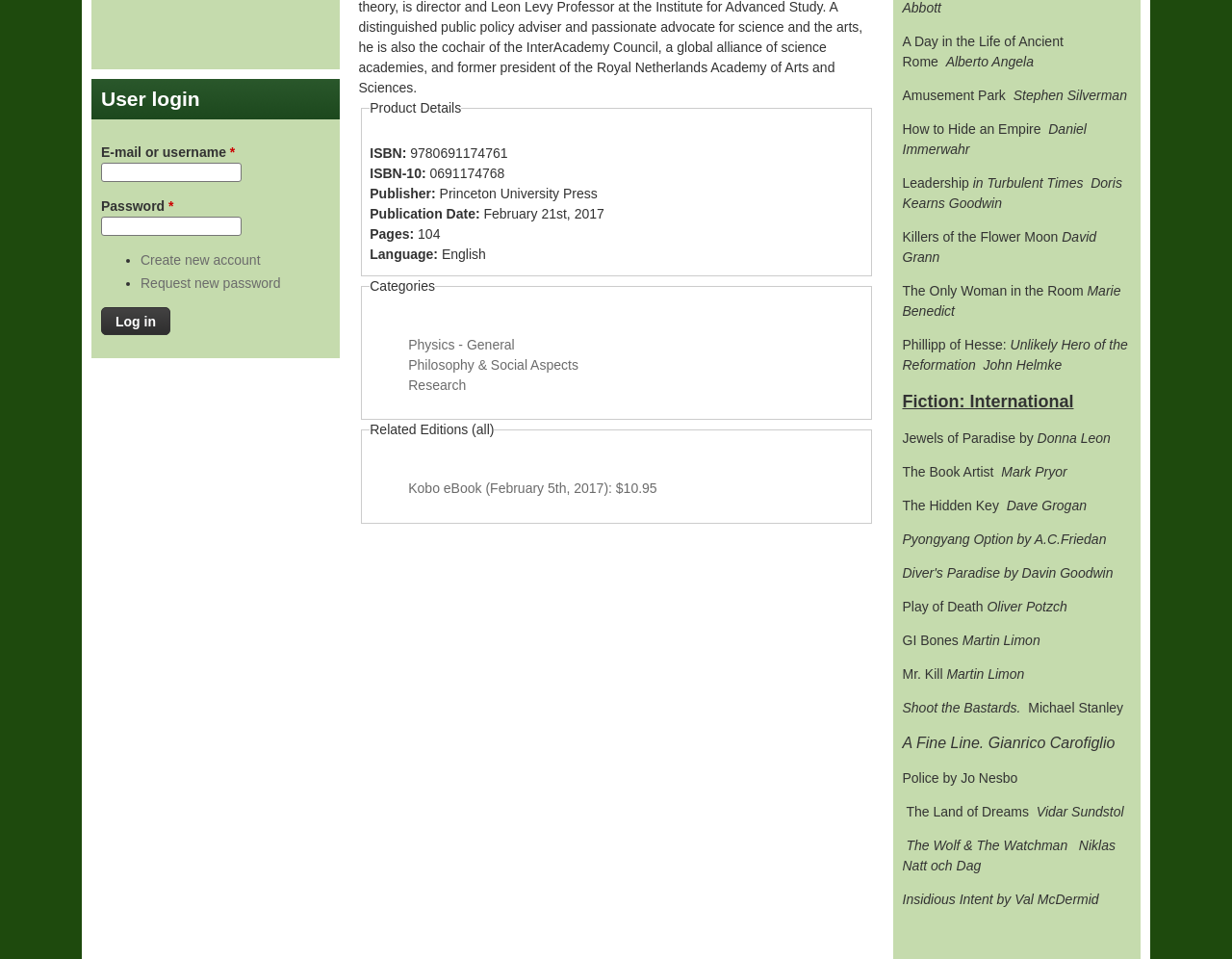Please identify the coordinates of the bounding box for the clickable region that will accomplish this instruction: "Explore International".

None